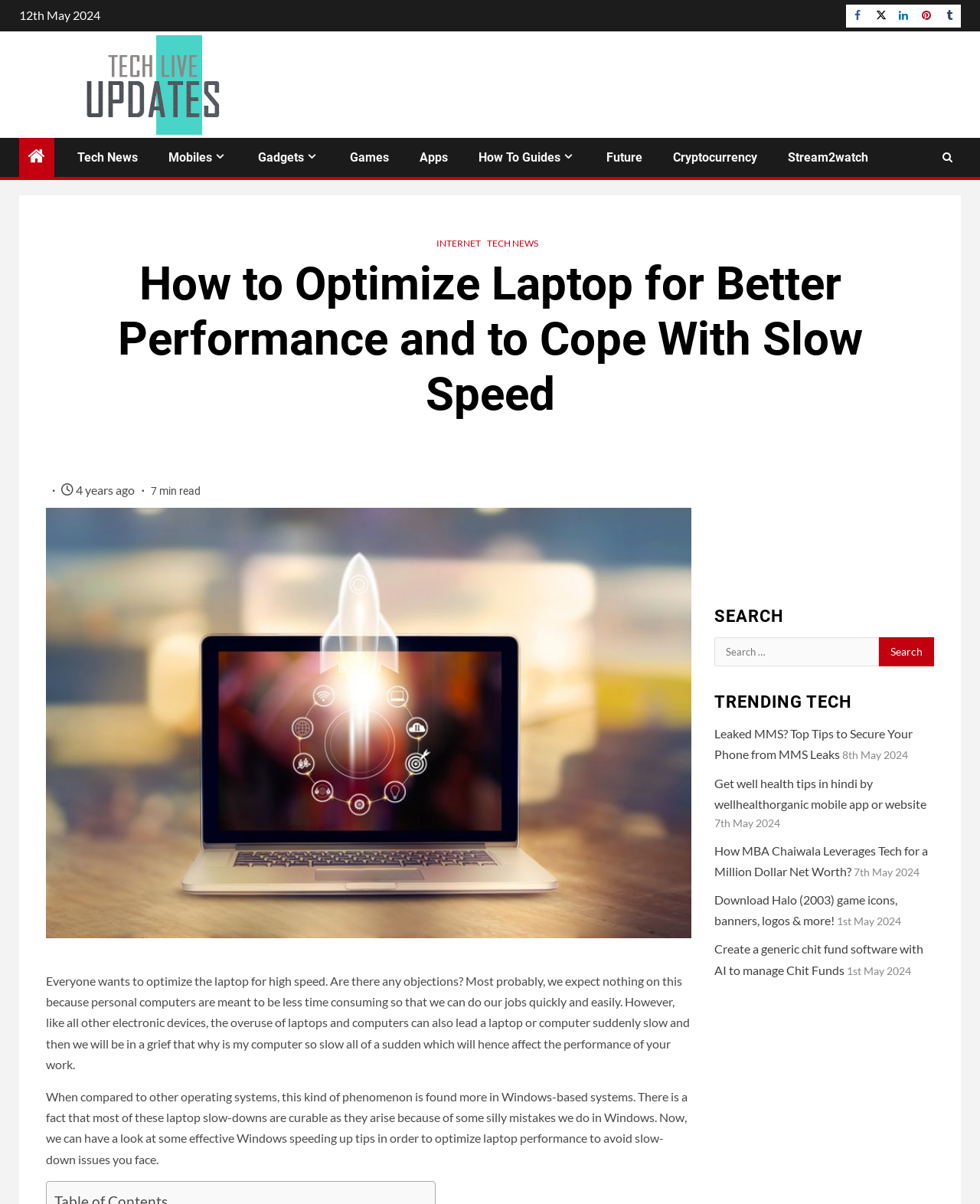Please determine the bounding box coordinates of the element to click on in order to accomplish the following task: "Click on Facebook link". Ensure the coordinates are four float numbers ranging from 0 to 1, i.e., [left, top, right, bottom].

[0.863, 0.004, 0.887, 0.023]